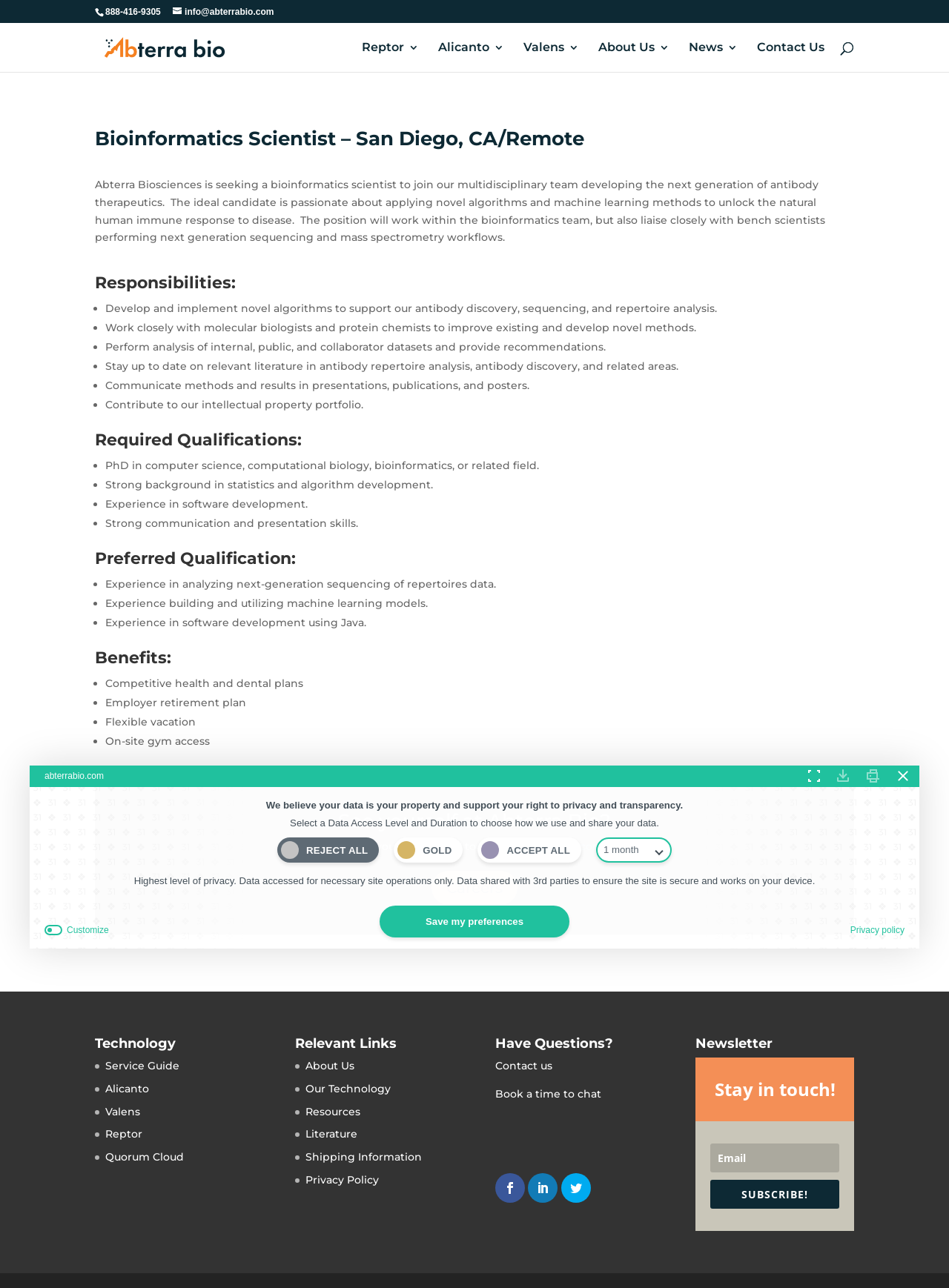How many benefits are listed?
Observe the image and answer the question with a one-word or short phrase response.

5